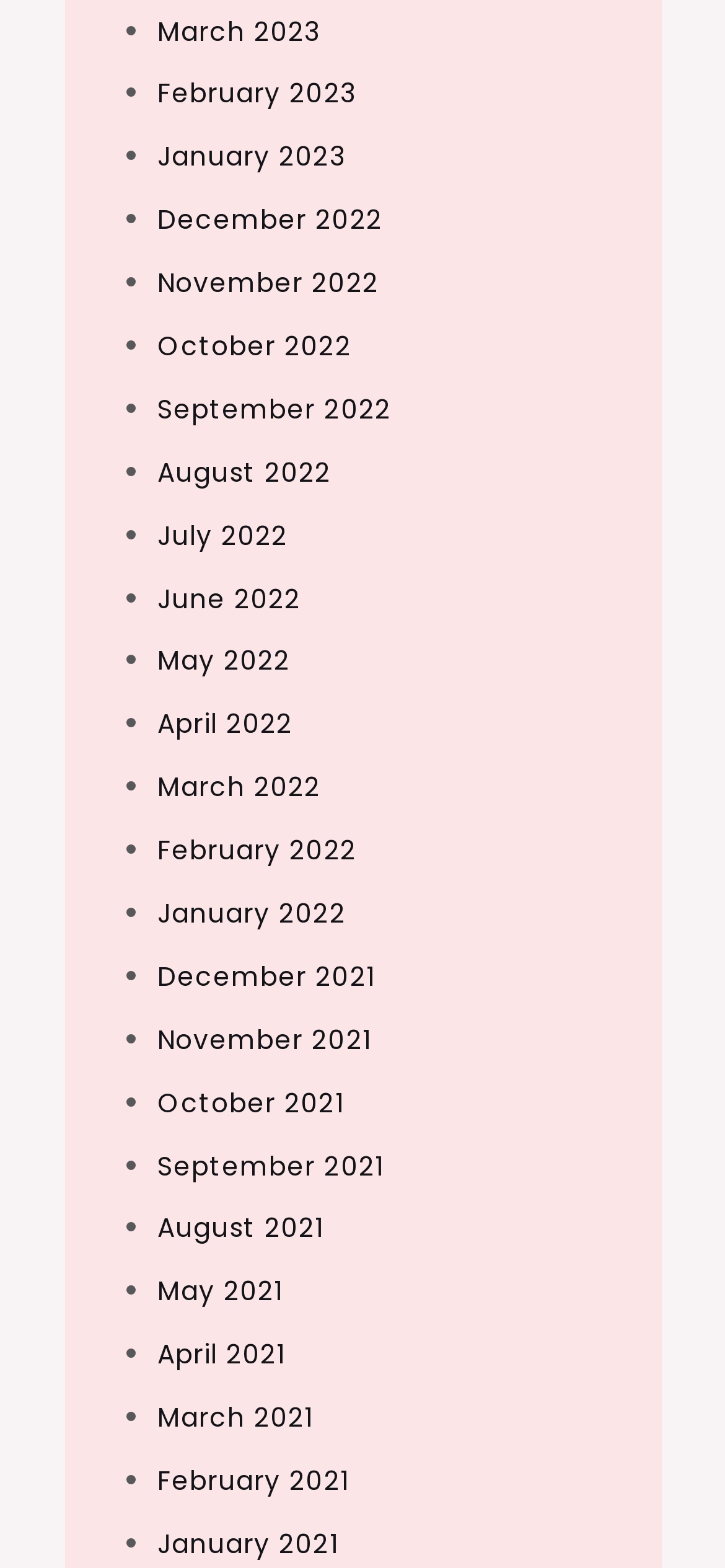Provide a short answer to the following question with just one word or phrase: Are the months listed in chronological order?

Yes